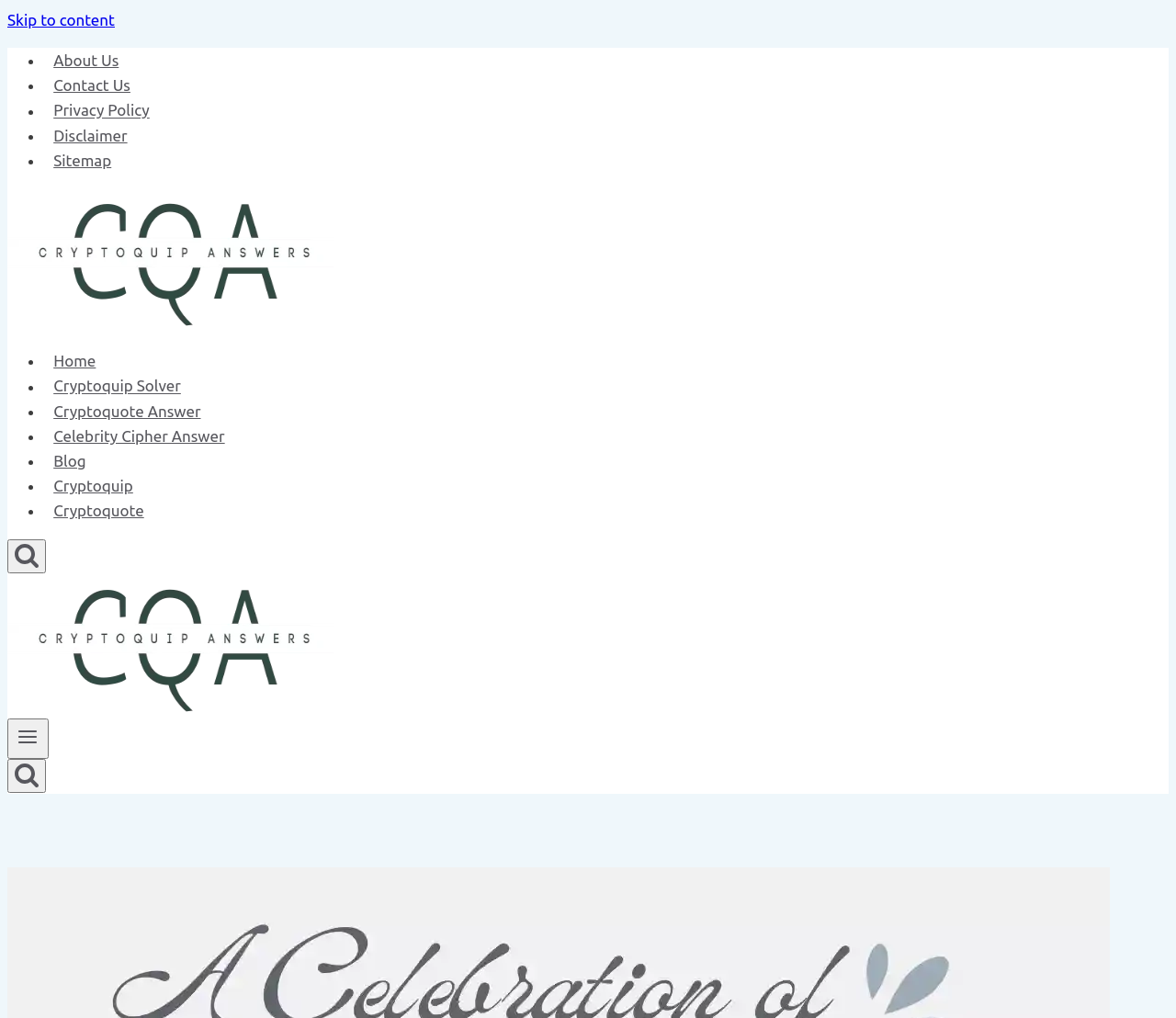Pinpoint the bounding box coordinates of the clickable element needed to complete the instruction: "Go to About Us page". The coordinates should be provided as four float numbers between 0 and 1: [left, top, right, bottom].

[0.038, 0.042, 0.109, 0.077]